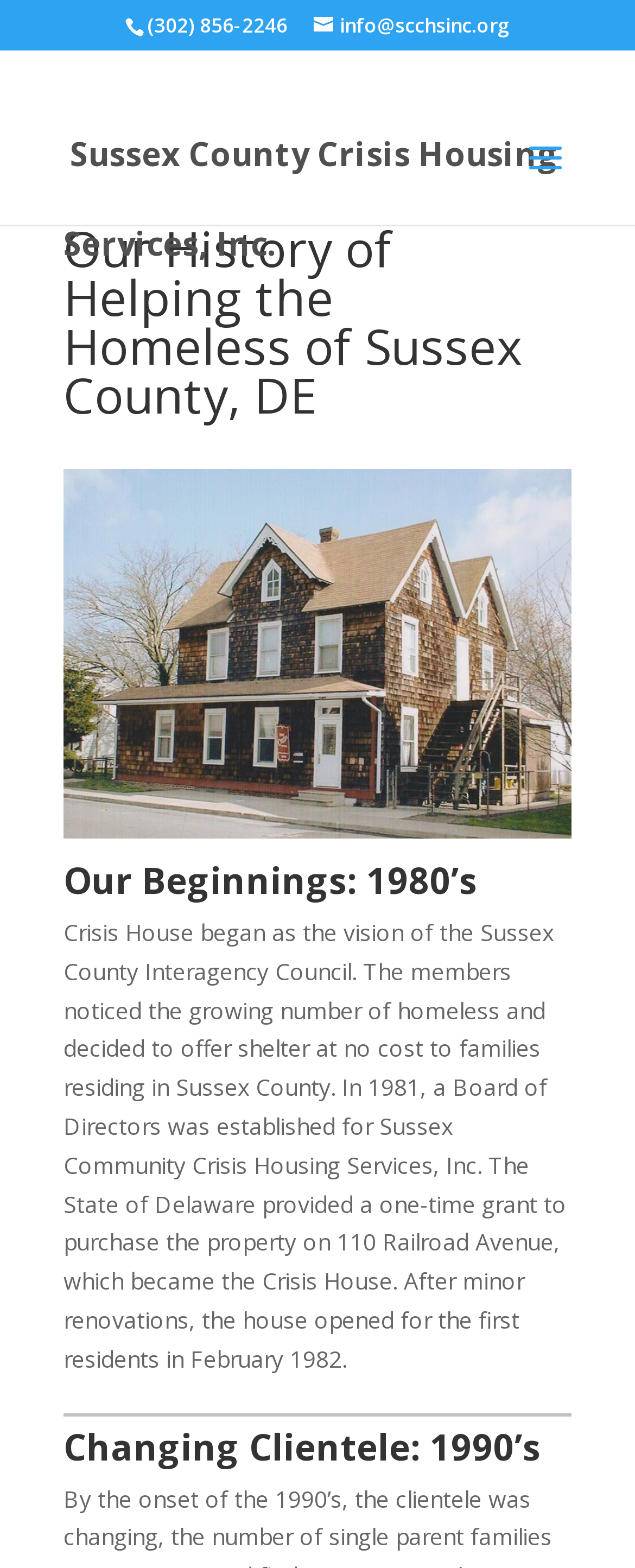Can you give a comprehensive explanation to the question given the content of the image?
When did Crisis House open for its first residents?

I found the answer by reading the text under the heading 'Our Beginnings: 1980’s'. The text explains the history of Crisis House, including when it opened for its first residents. The relevant text is written in a static text element with the bounding box coordinates [0.1, 0.585, 0.892, 0.876].